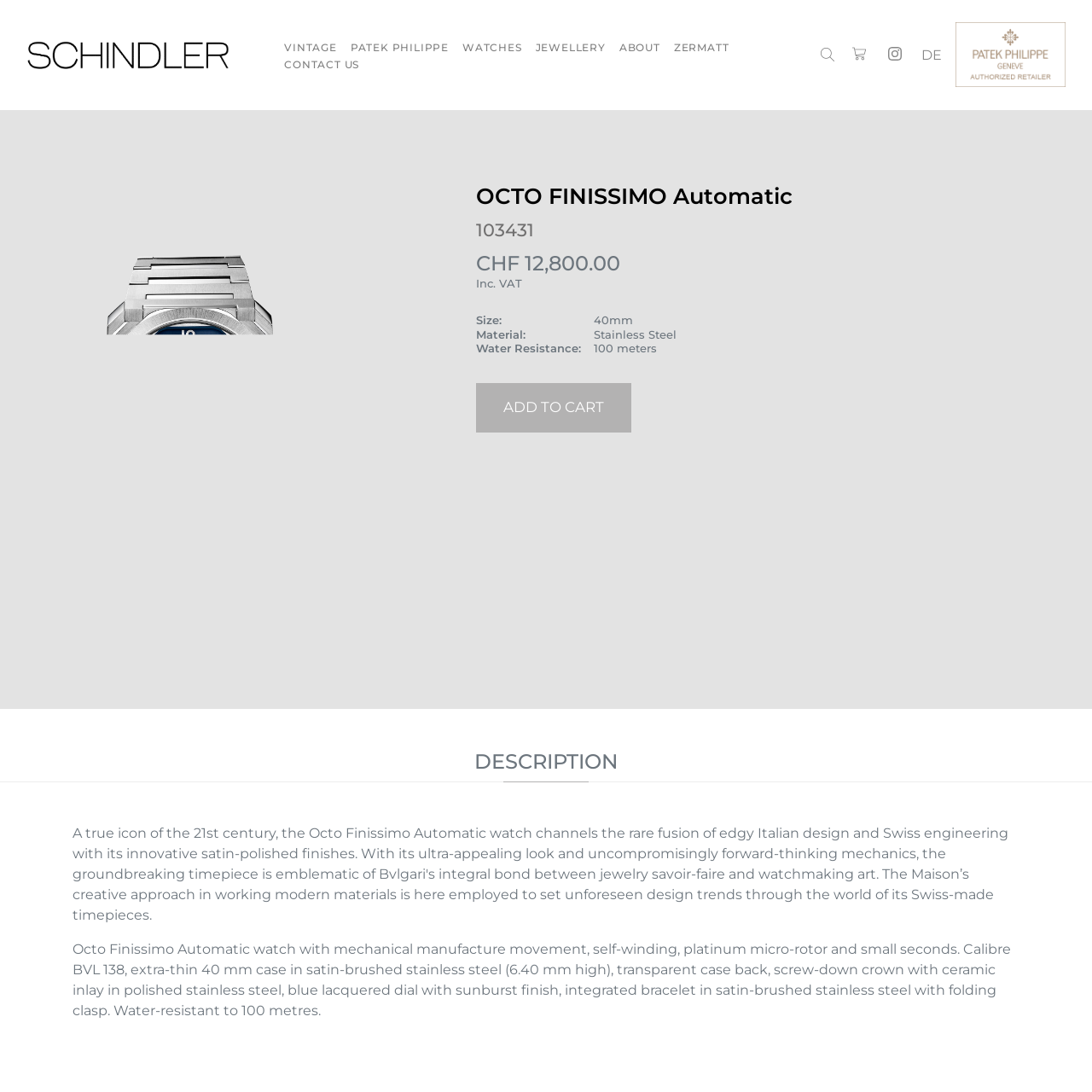Please identify the bounding box coordinates of the element's region that needs to be clicked to fulfill the following instruction: "Click the ABOUT link". The bounding box coordinates should consist of four float numbers between 0 and 1, i.e., [left, top, right, bottom].

[0.561, 0.035, 0.611, 0.05]